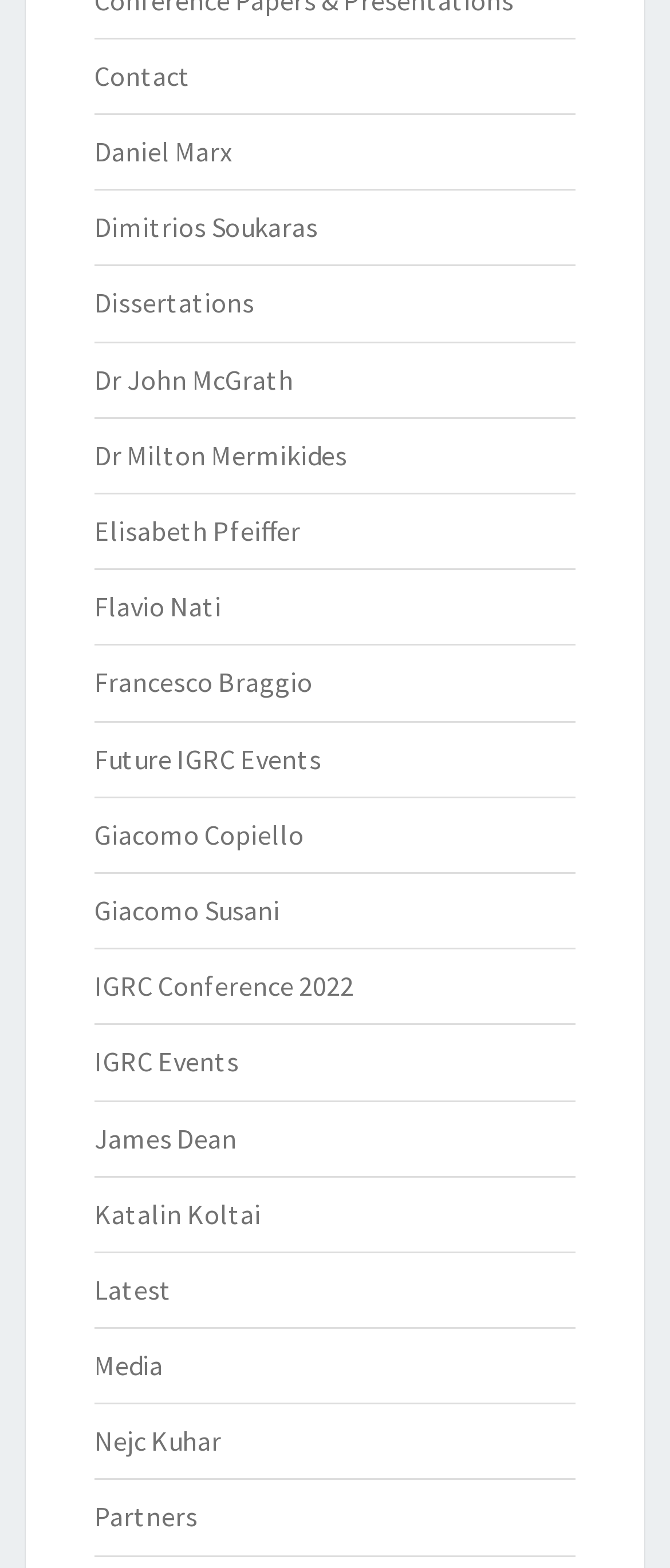Locate the bounding box coordinates of the clickable region necessary to complete the following instruction: "Explore the Dissertations section". Provide the coordinates in the format of four float numbers between 0 and 1, i.e., [left, top, right, bottom].

[0.141, 0.182, 0.379, 0.204]